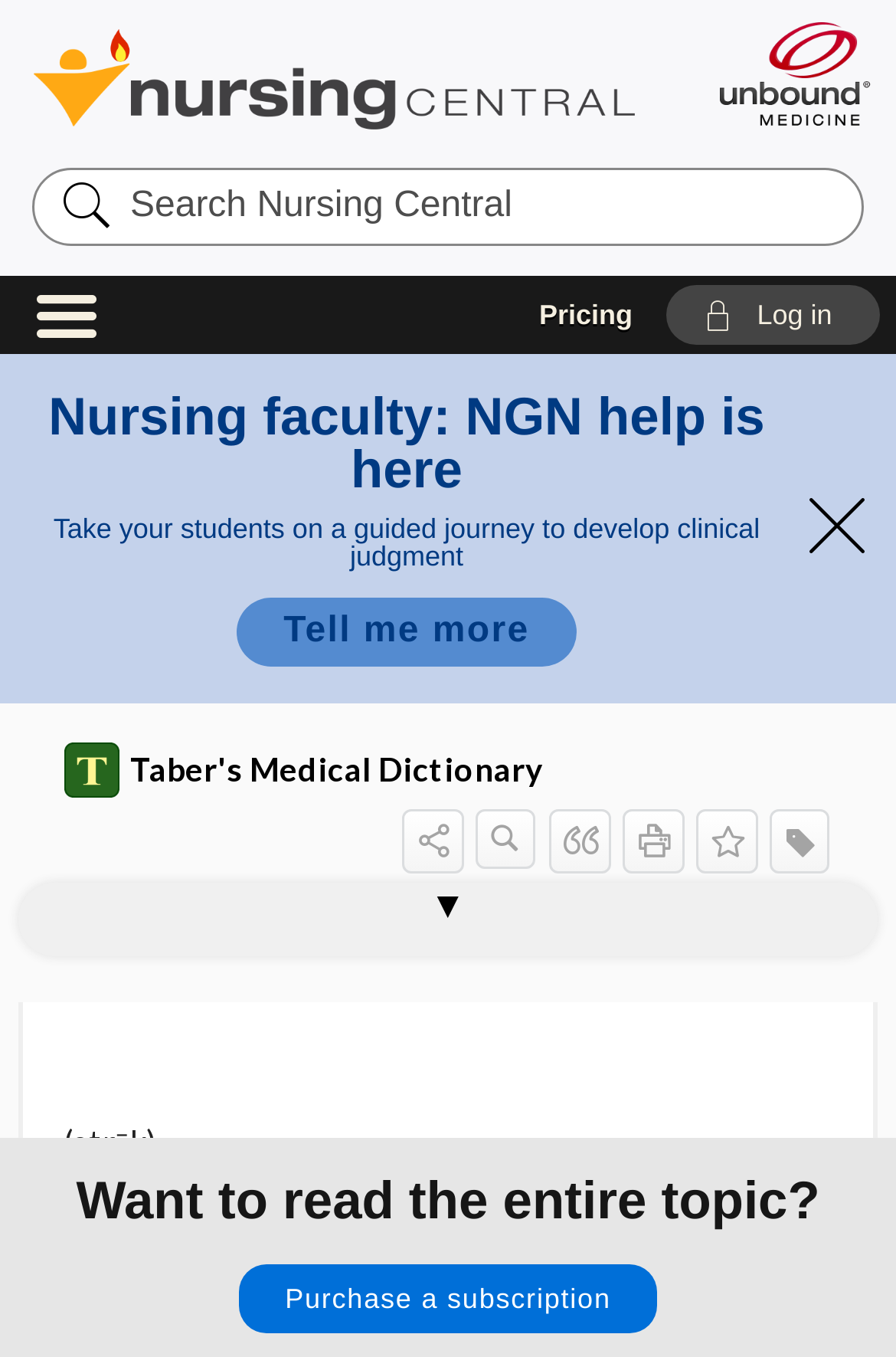Give a complete and precise description of the webpage's appearance.

The webpage is a medical dictionary page focused on the topic of "stroke". At the top, there is a link to "Unbound Medicine" and a search bar with a button to search "Nursing Central". Below the search bar, there is a navigation menu with links to "Pricing" and a "Log in" button.

The main content of the page is divided into two sections. On the left, there is a section with a heading "stroke" and a brief description of the topic. Below the heading, there are links to related medical terms, including "stripper", "strobila", and "stroke volume". 

On the right, there is a section with a promotional message for nursing faculty, encouraging them to take their students on a guided journey to develop clinical judgment. There is a link to "Tell me more" and a button with a sharing icon.

Above the main content, there is a banner with a link to "Taber's Medical Dictionary" and an image of the dictionary's logo. Below the banner, there are several buttons, including "Sharing Options", "Search Content", and "Print". There is also a "Favorite Star" button that is not pressed.

At the bottom of the page, there is a message encouraging users to purchase a subscription or log in to hear the audio pronunciation of the topic. There is also a link to "Purchase a subscription" at the very bottom of the page.